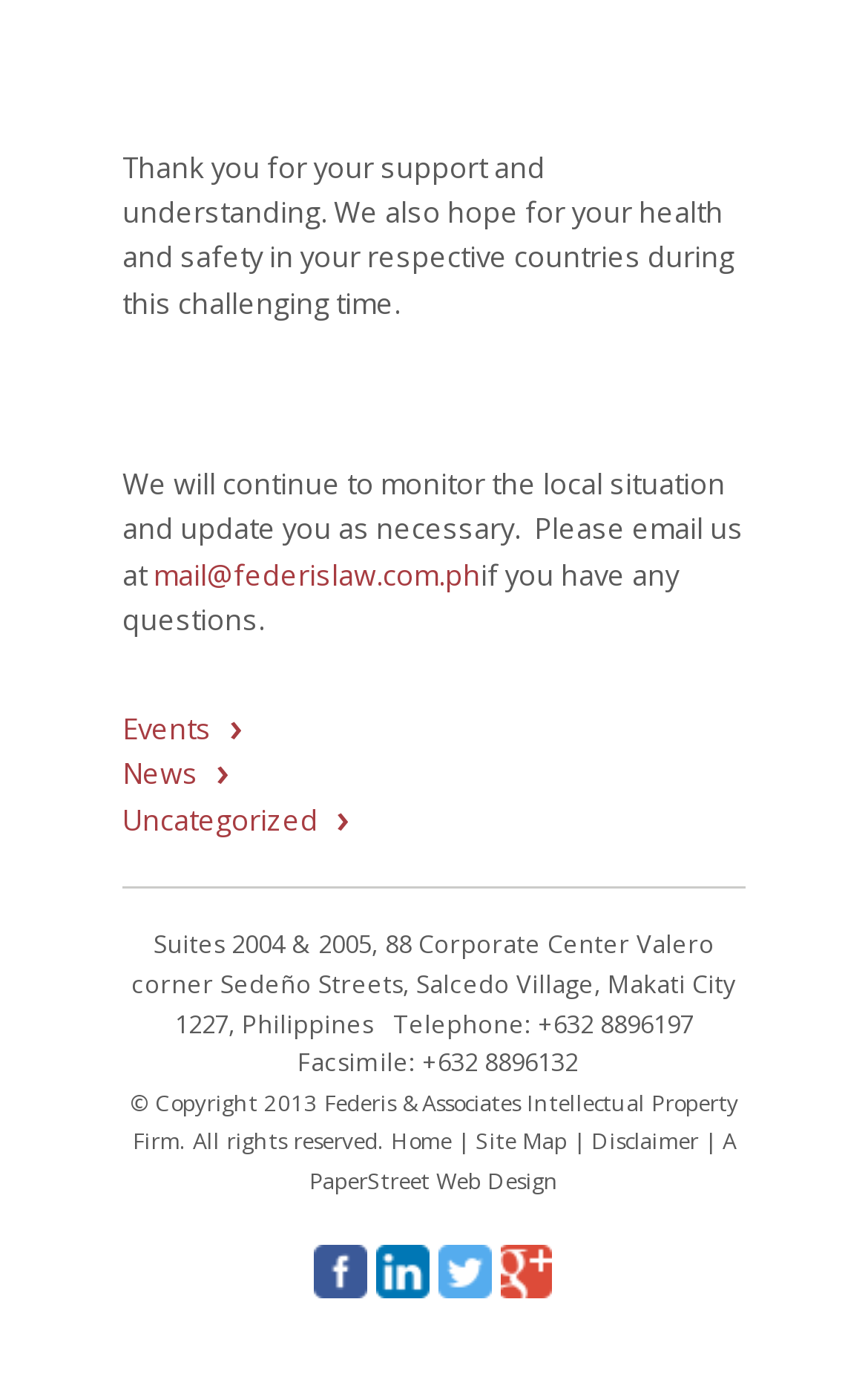Provide a one-word or short-phrase response to the question:
What is the telephone number of Federis & Associates Intellectual Property Firm?

+632 8896197